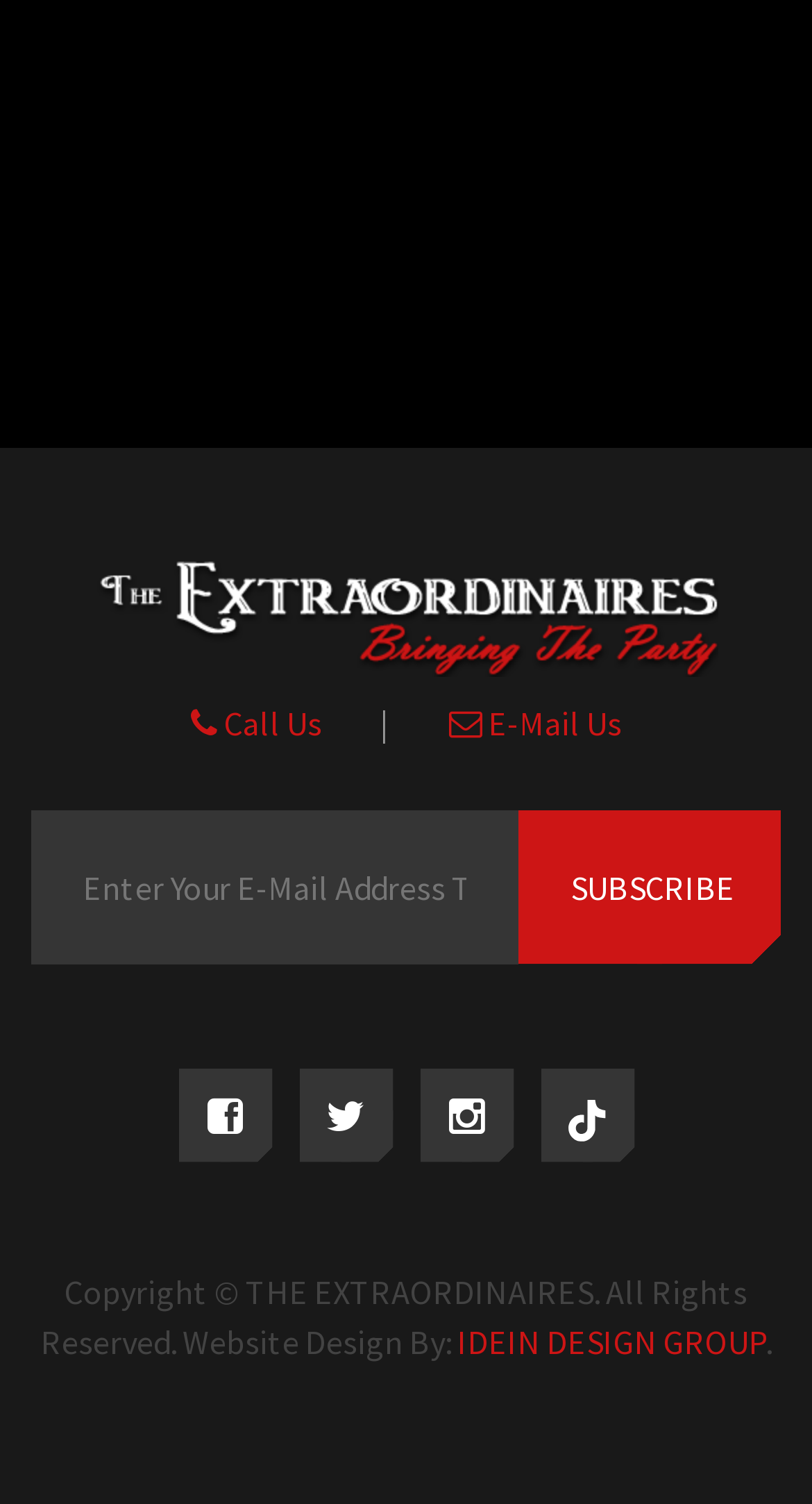What is the name of the organization?
Answer the question with as much detail as possible.

The name of the organization can be determined by looking at the image element with the text 'THE EXTRAORDINAIRES' at the top of the webpage.